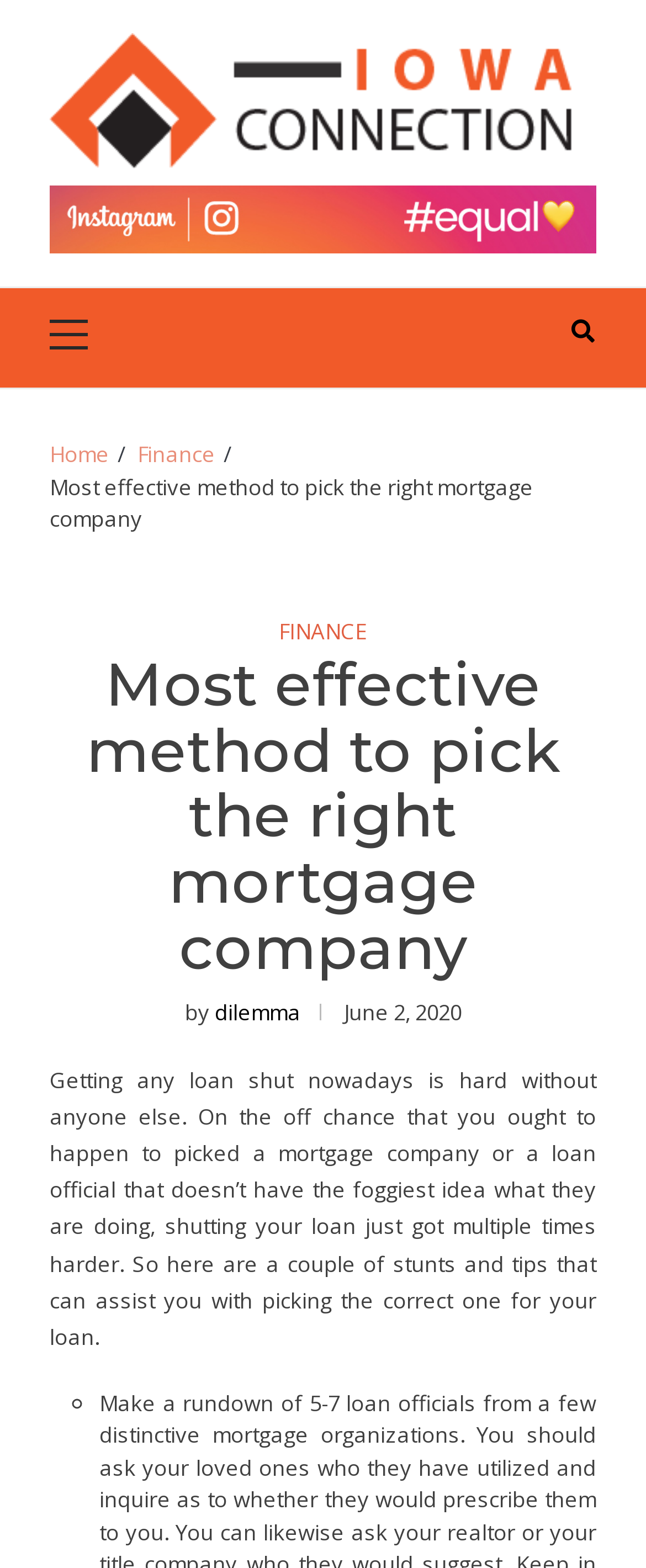What is the name of the website?
Provide an in-depth answer to the question, covering all aspects.

The name of the website can be found in the top-left corner of the webpage, where it is written as 'Iowa Connection' and also has an image with the same name.